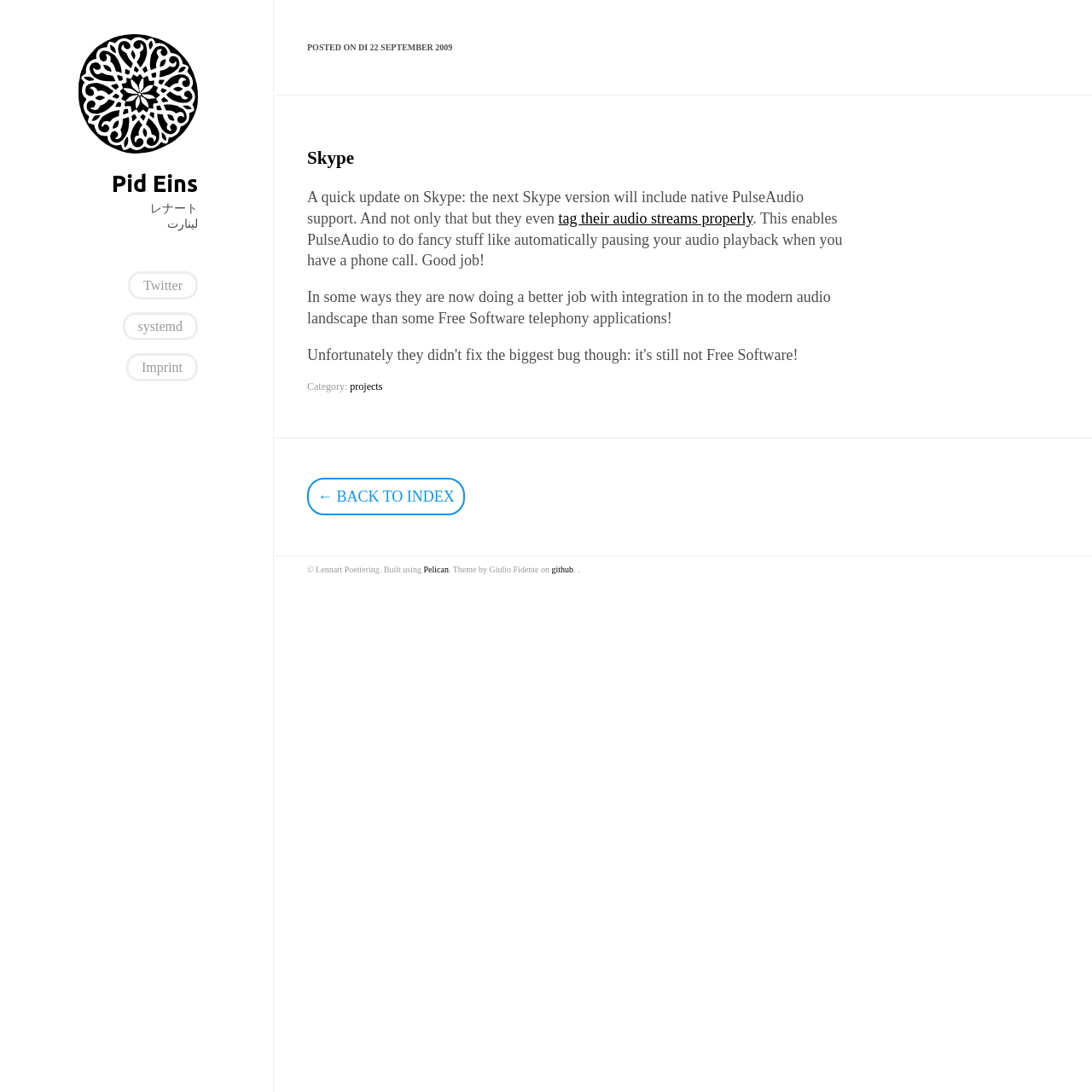What is the topic of the post?
Could you please answer the question thoroughly and with as much detail as possible?

The topic of the post can be determined by looking at the heading of the article section, which says 'Skype'. Additionally, the content of the article also talks about Skype, specifically about its native PulseAudio support.